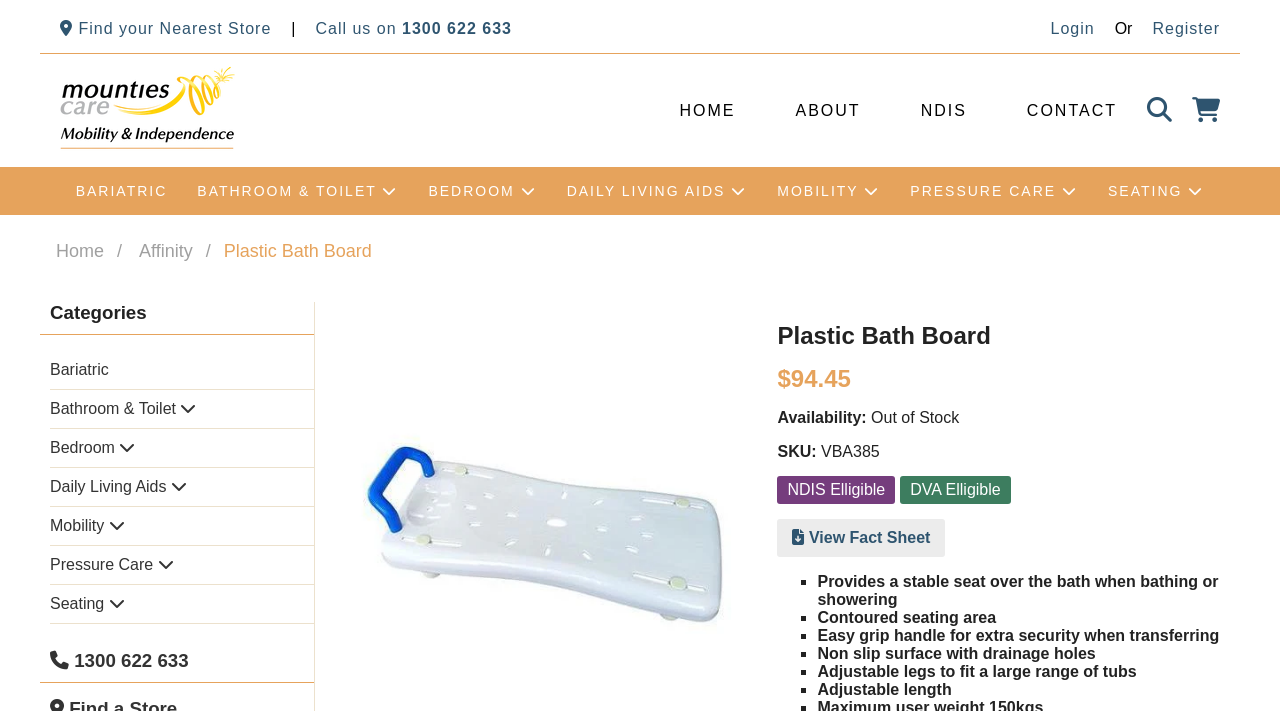Pinpoint the bounding box coordinates of the clickable area necessary to execute the following instruction: "Search for products". The coordinates should be given as four float numbers between 0 and 1, namely [left, top, right, bottom].

[0.047, 0.235, 0.881, 0.301]